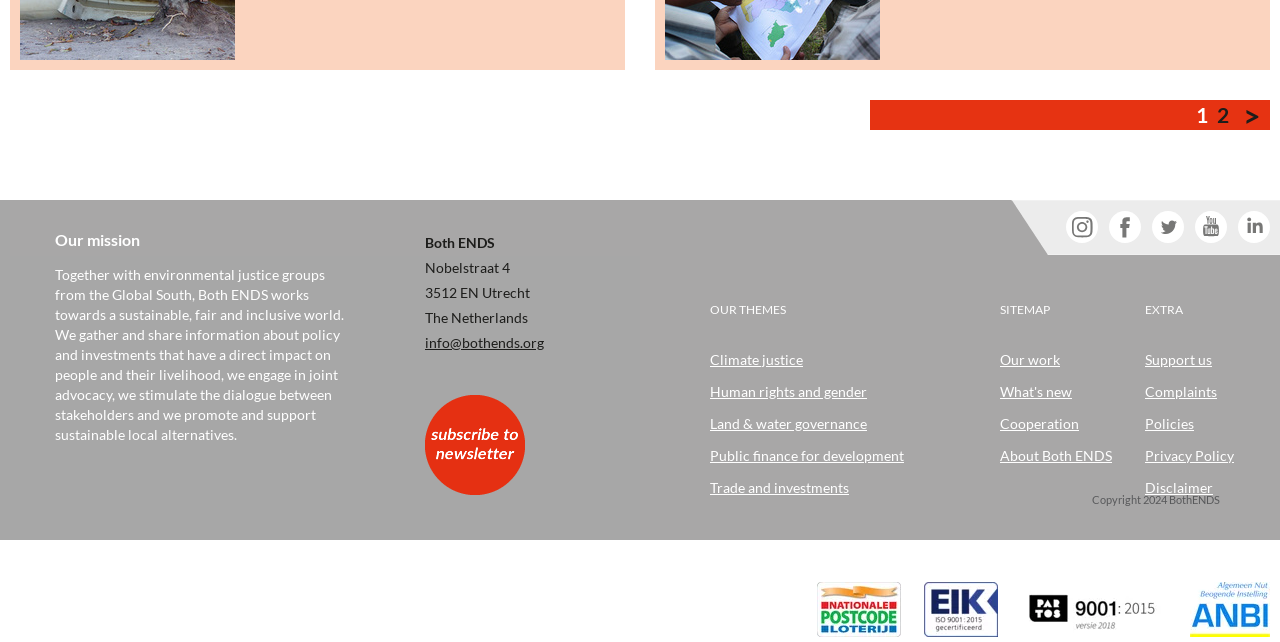With reference to the image, please provide a detailed answer to the following question: How many themes are listed under 'OUR THEMES'?

The webpage has a section titled 'OUR THEMES' which lists five themes: Climate justice, Human rights and gender, Land & water governance, Public finance for development, and Trade and investments.